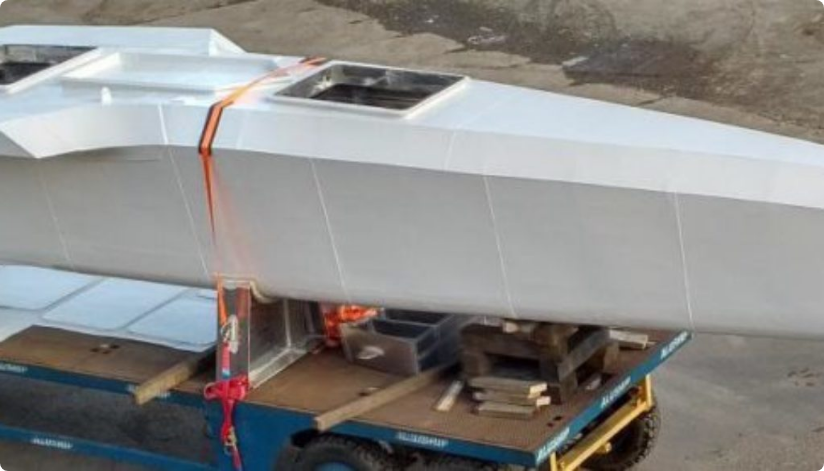Please give a short response to the question using one word or a phrase:
What is the purpose of the bright orange tie-downs?

To ensure stability